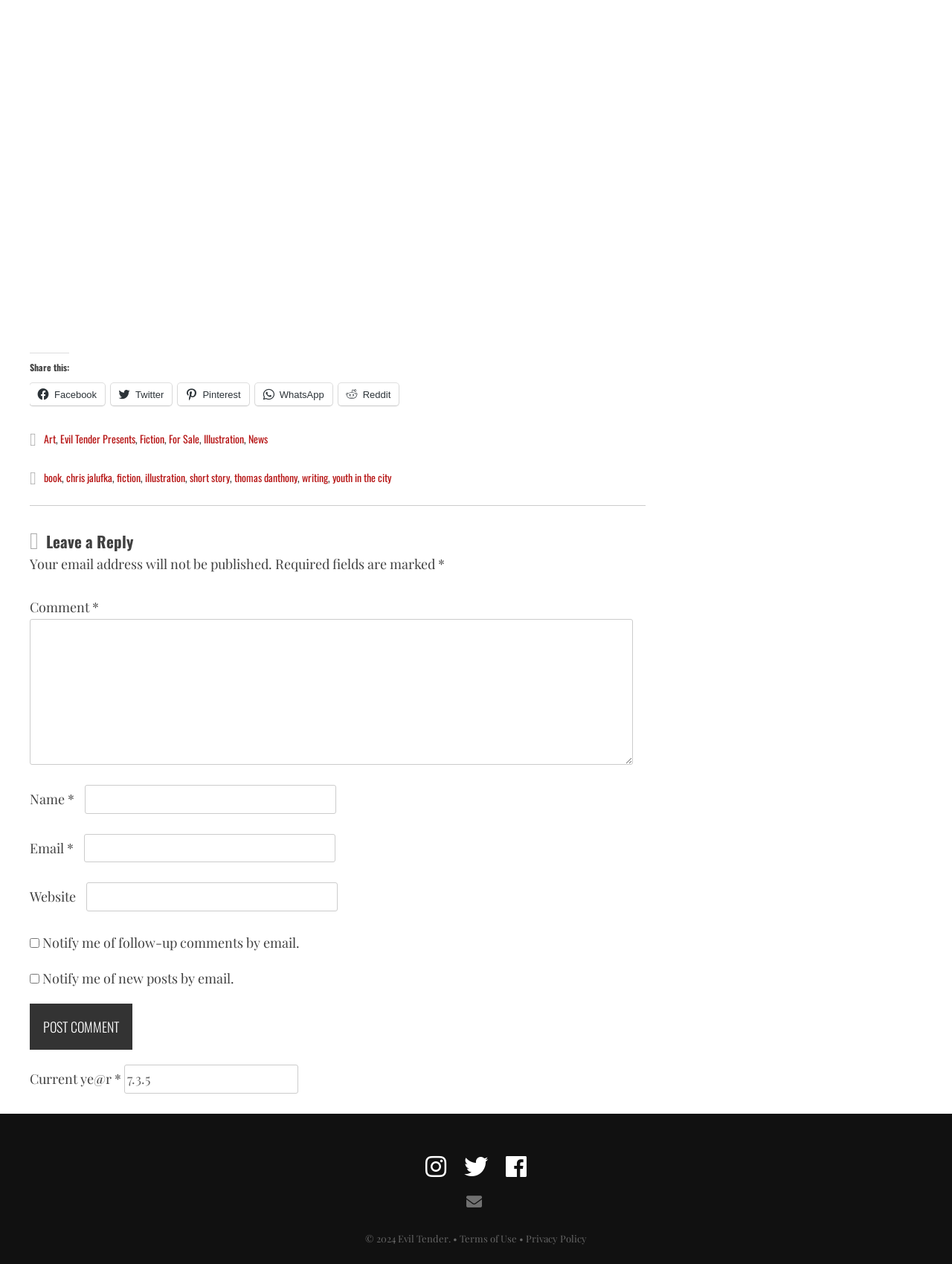Pinpoint the bounding box coordinates of the element you need to click to execute the following instruction: "Leave a reply". The bounding box should be represented by four float numbers between 0 and 1, in the format [left, top, right, bottom].

[0.031, 0.421, 0.678, 0.438]